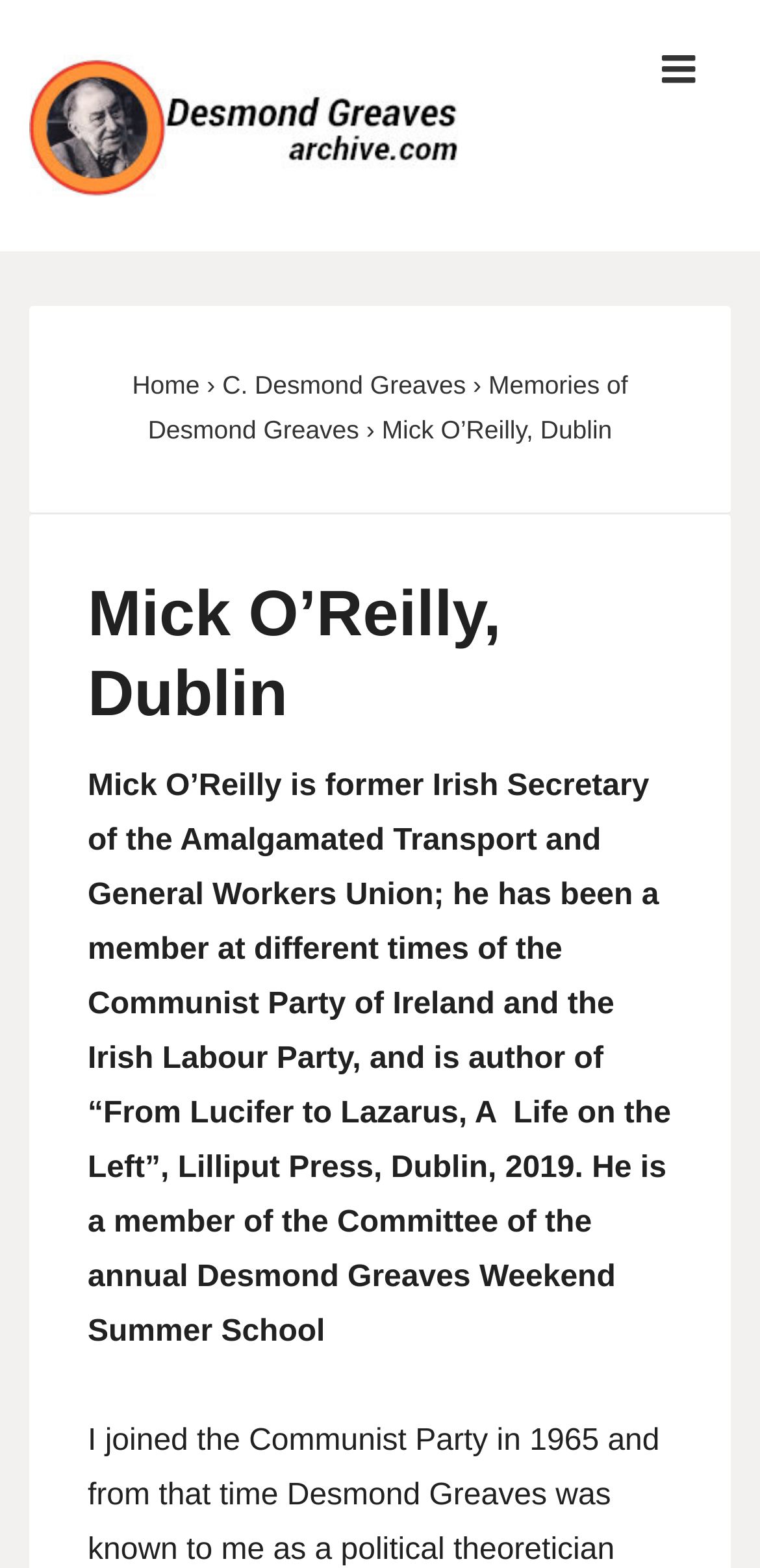Reply to the question below using a single word or brief phrase:
What is the publisher of the book 'From Lucifer to Lazarus, A Life on the Left'?

Lilliput Press, Dublin